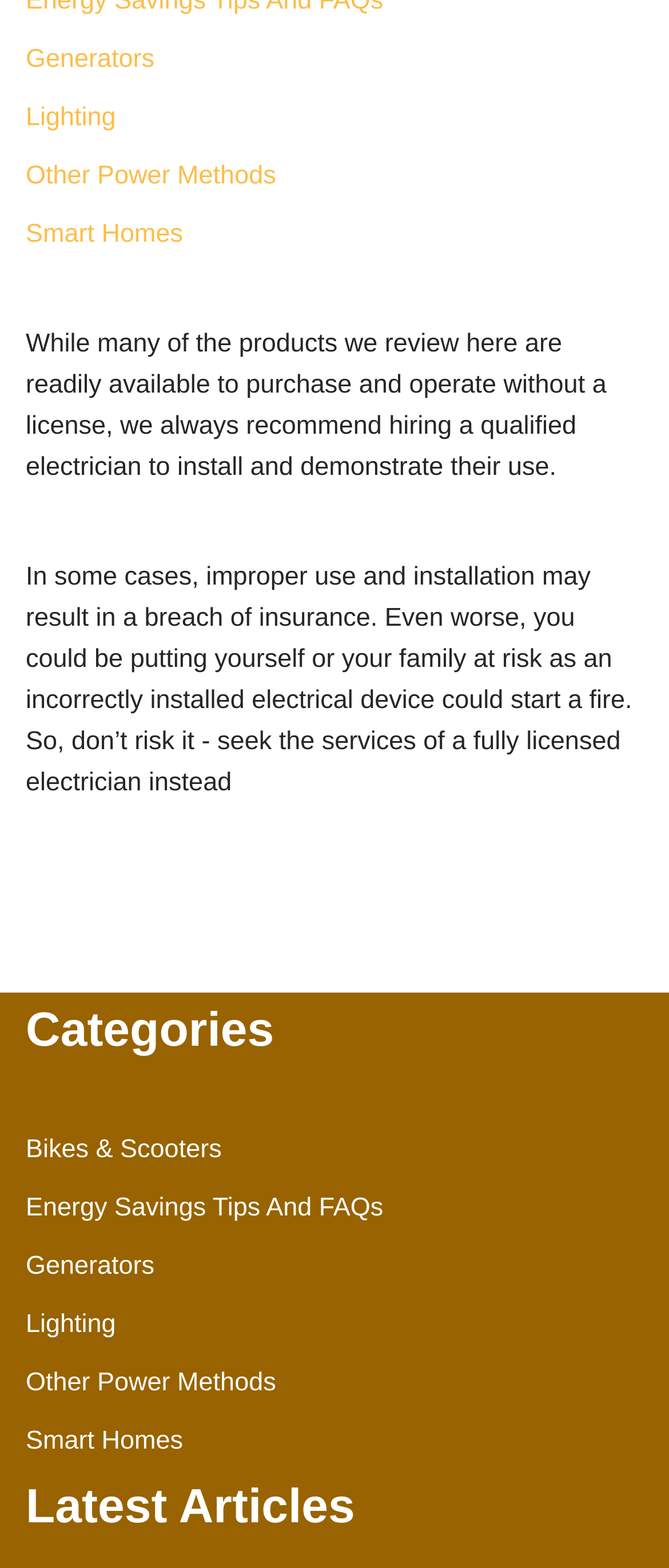Look at the image and write a detailed answer to the question: 
How many sections are on the webpage?

The webpage has two main sections: 'Categories' and 'Latest Articles', which are denoted by headings and contain links to various topics and articles.